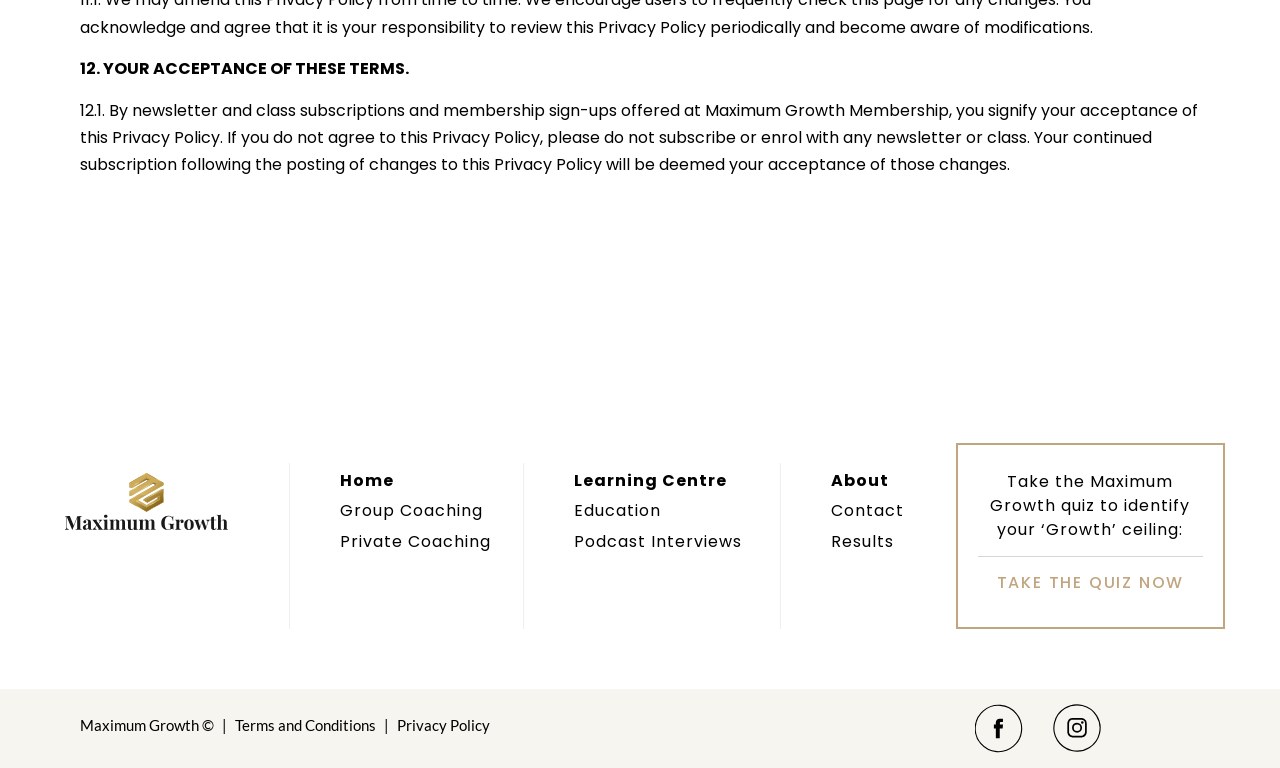Point out the bounding box coordinates of the section to click in order to follow this instruction: "Visit the SHOP".

None